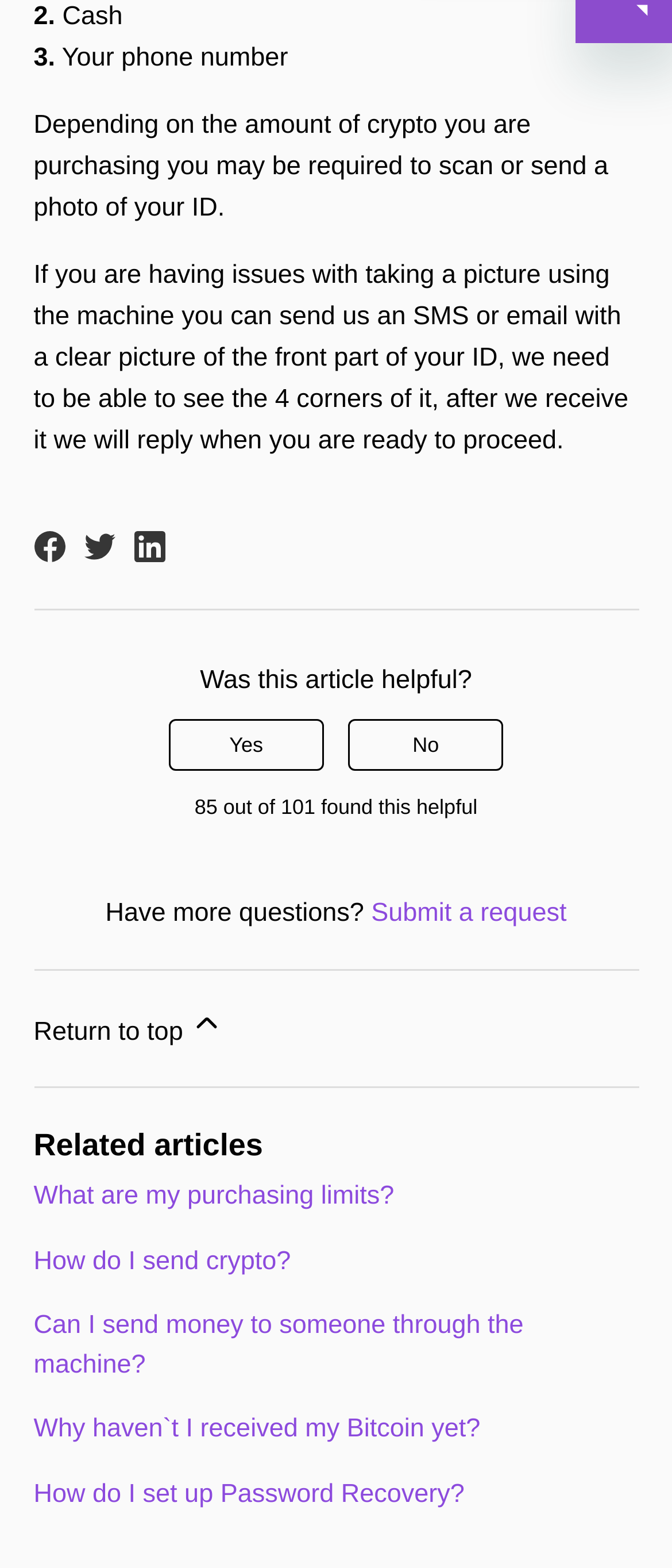Please locate the bounding box coordinates of the element that needs to be clicked to achieve the following instruction: "Submit a request". The coordinates should be four float numbers between 0 and 1, i.e., [left, top, right, bottom].

[0.552, 0.573, 0.843, 0.592]